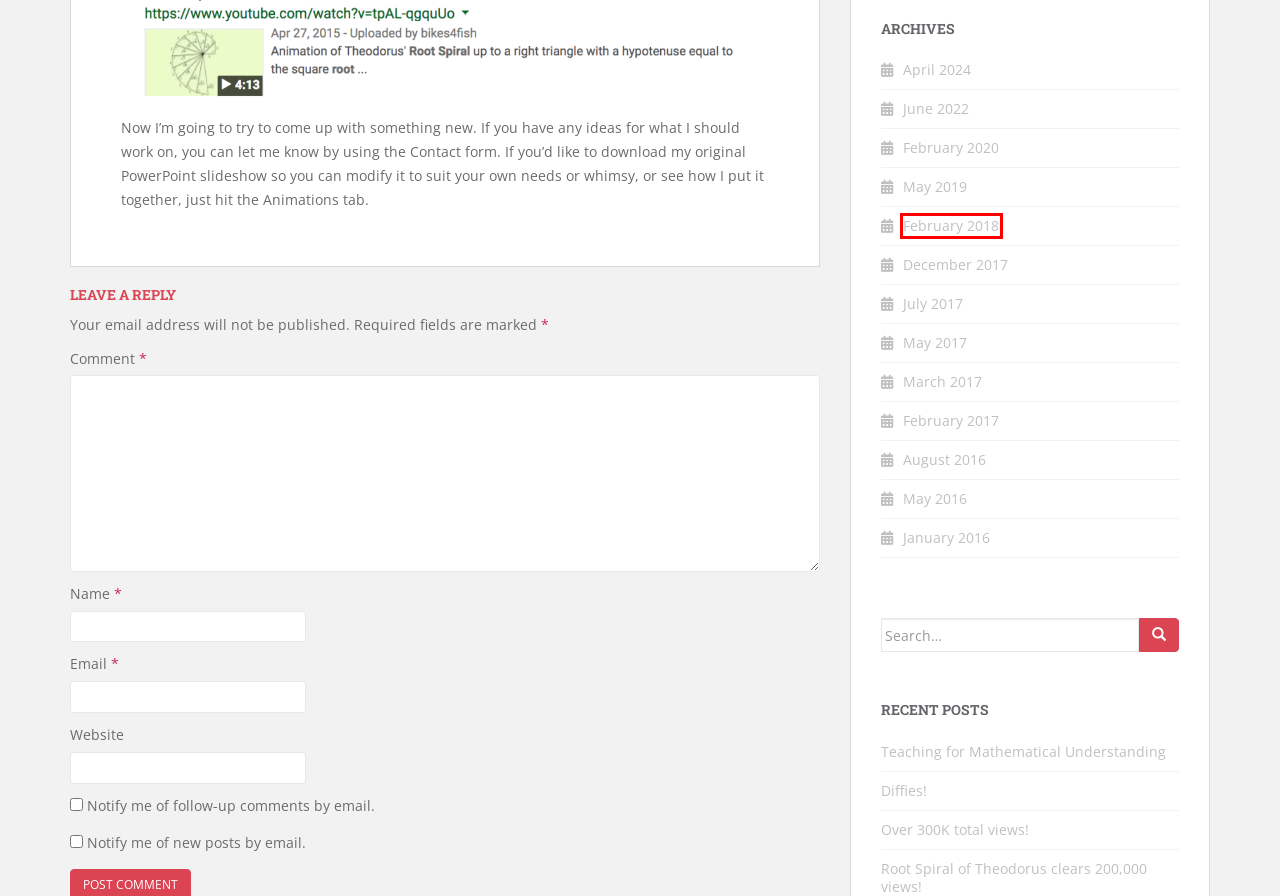Given a screenshot of a webpage with a red bounding box around a UI element, please identify the most appropriate webpage description that matches the new webpage after you click on the element. Here are the candidates:
A. January 2016 – Larry the Math Guy
B. February 2018 – Larry the Math Guy
C. December 2017 – Larry the Math Guy
D. February 2020 – Larry the Math Guy
E. April 2024 – Larry the Math Guy
F. May 2019 – Larry the Math Guy
G. June 2022 – Larry the Math Guy
H. Teaching for Mathematical Understanding – Larry the Math Guy

B